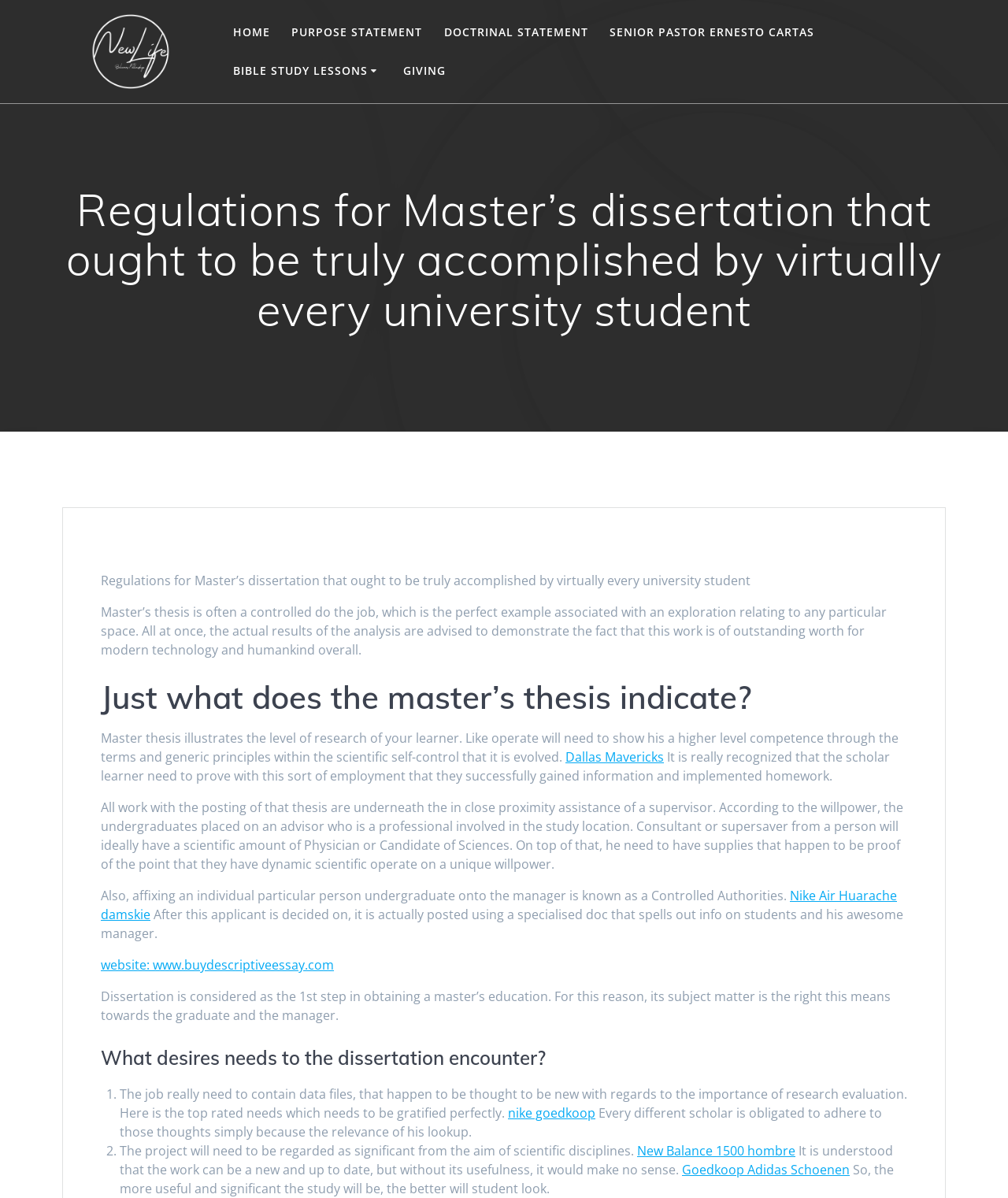Please specify the bounding box coordinates of the clickable section necessary to execute the following command: "Read about Regulations for Master’s dissertation".

[0.062, 0.154, 0.938, 0.28]